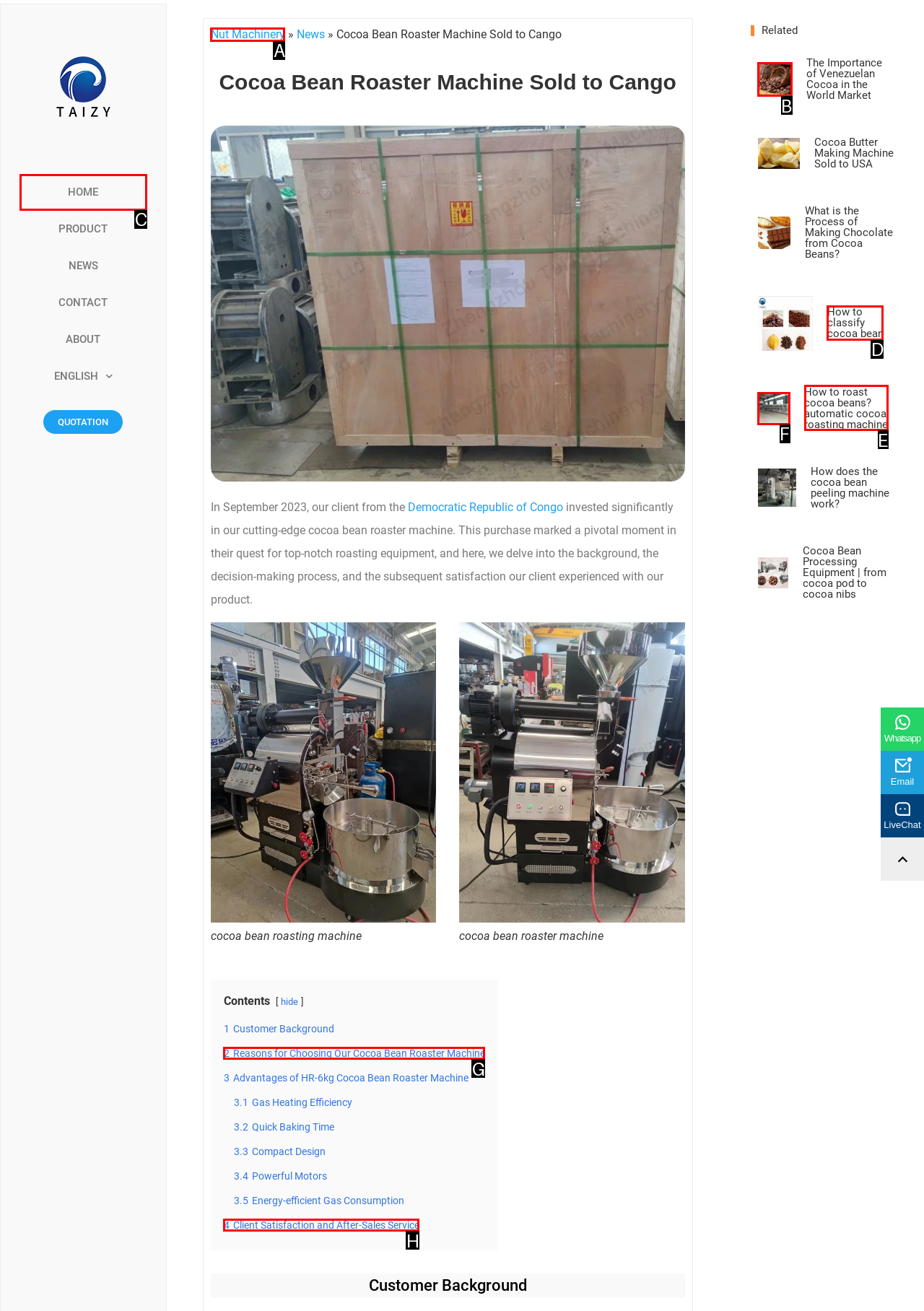Select the HTML element that corresponds to the description: Nut Machinery. Reply with the letter of the correct option.

A